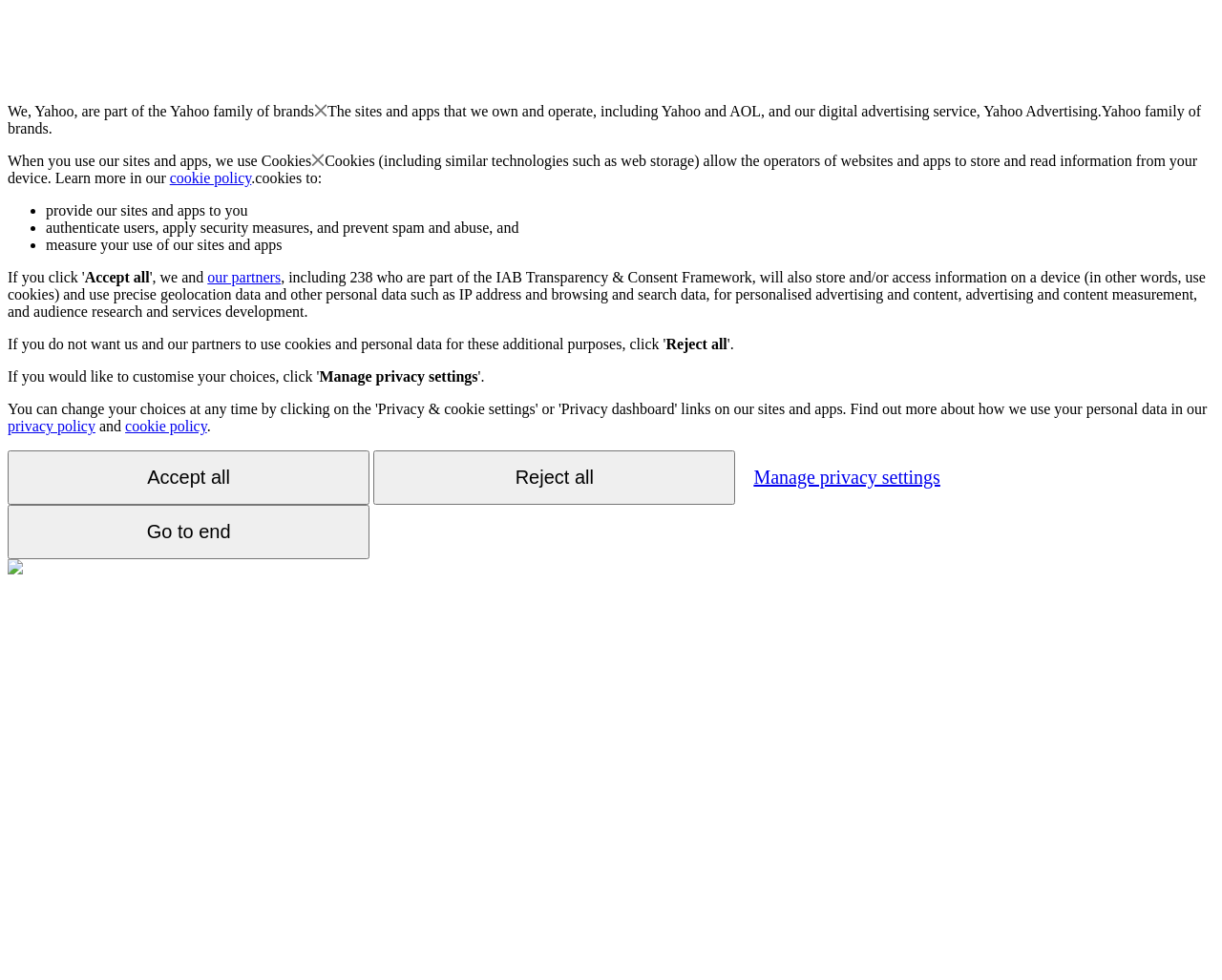How many partners are part of the IAB Transparency & Consent Framework? From the image, respond with a single word or brief phrase.

238